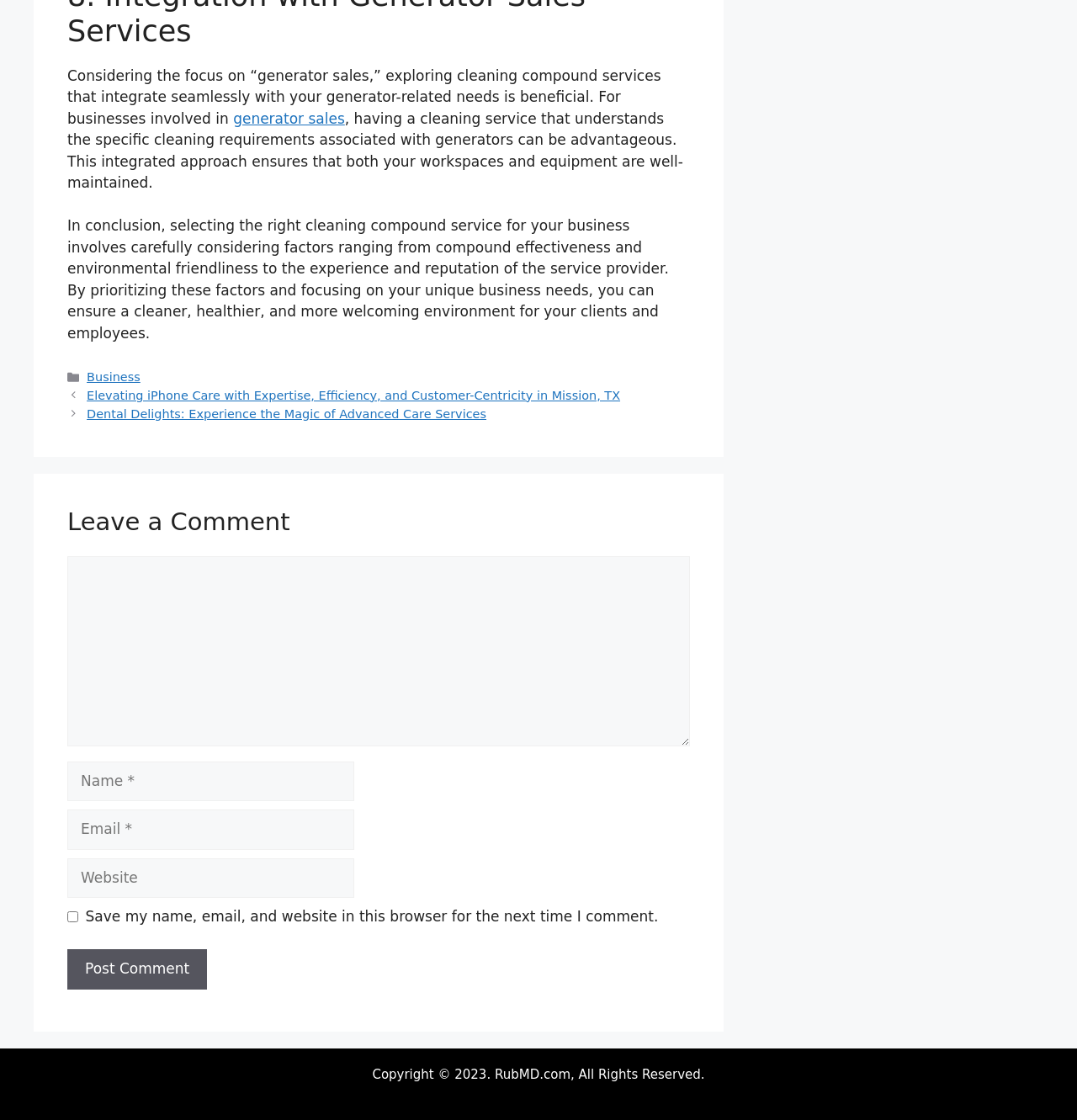Answer the question in a single word or phrase:
How many links are present in the footer section?

3